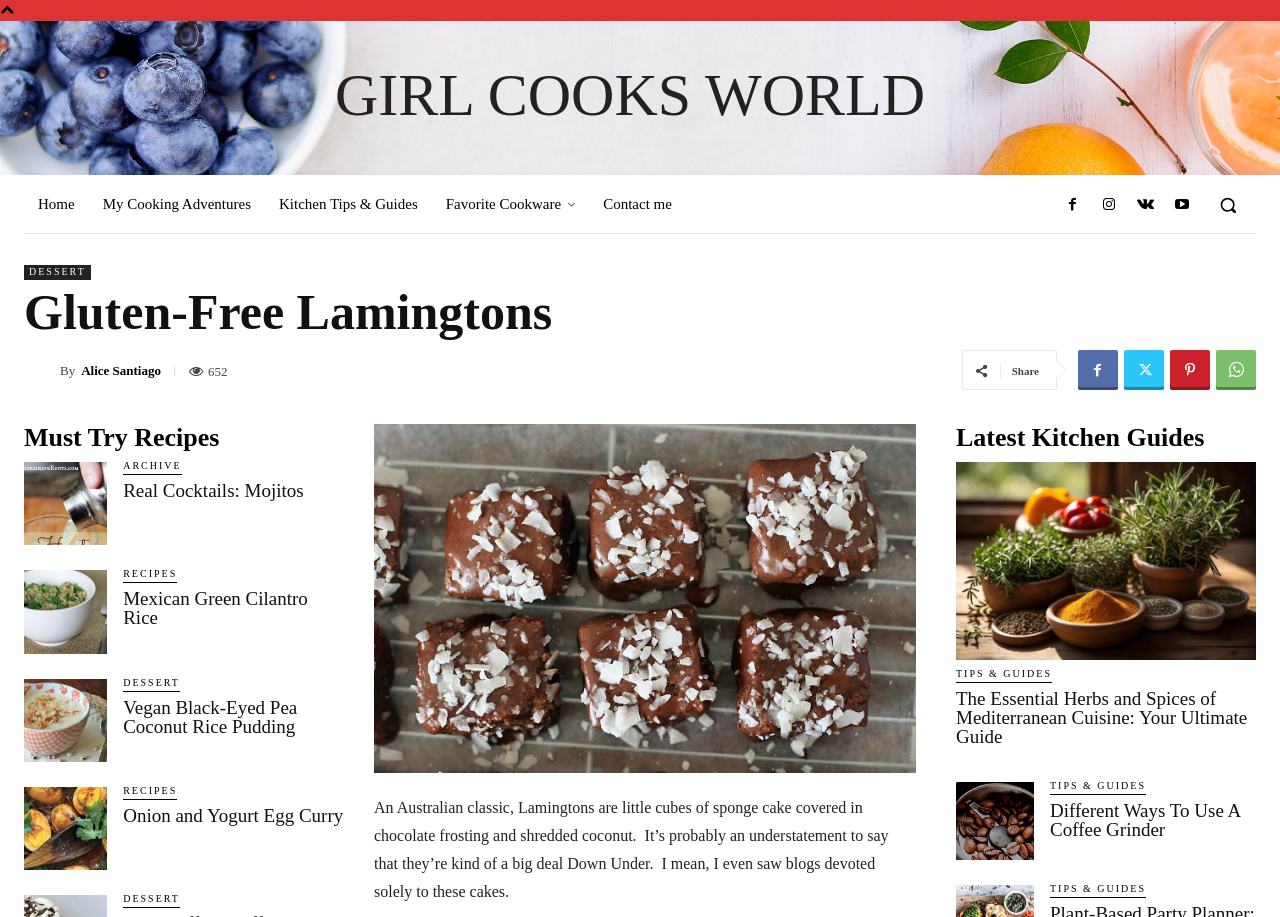Using the provided element description: "Creative landscape photography", determine the bounding box coordinates of the corresponding UI element in the screenshot.

None